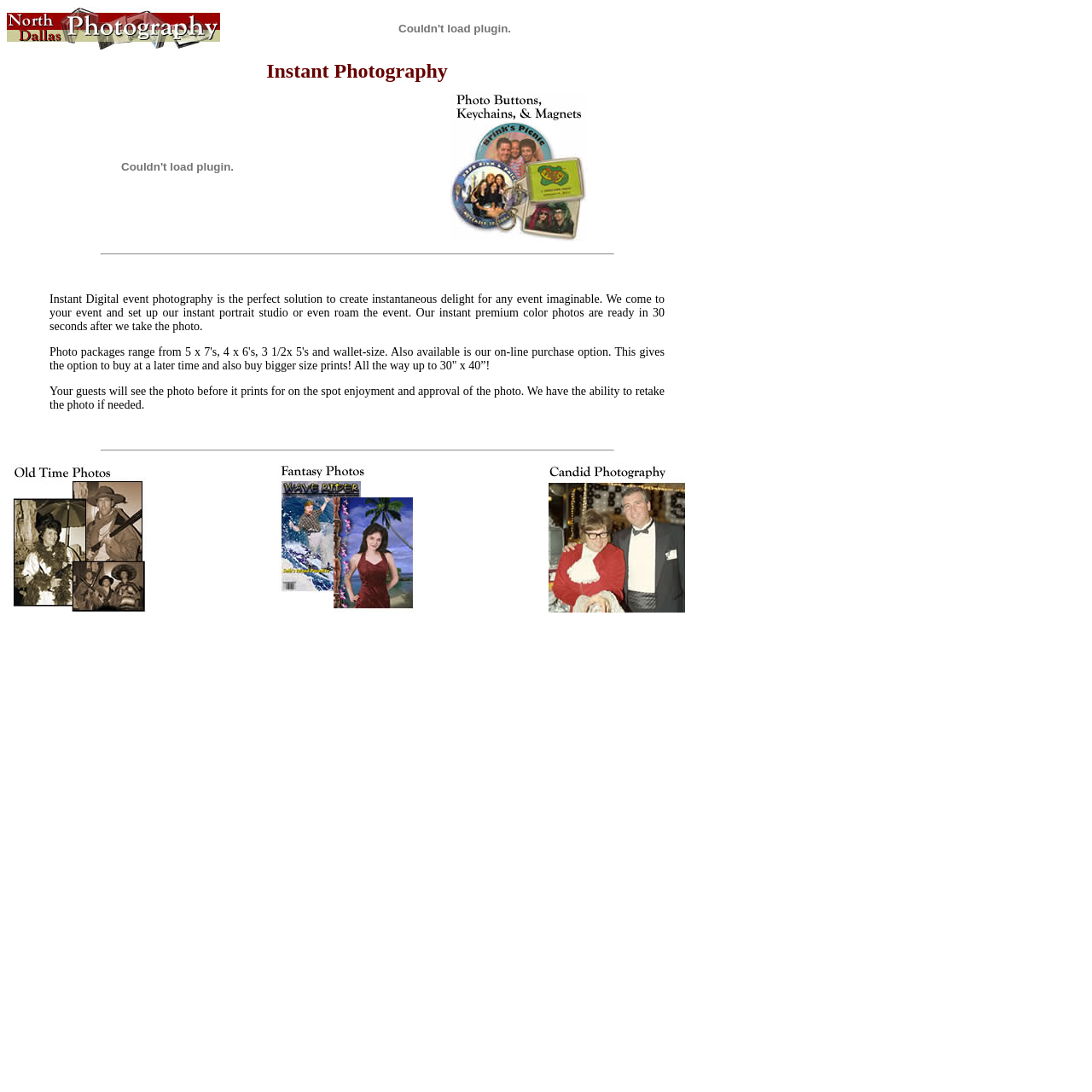Answer the question using only one word or a concise phrase: How long does it take to print a photo?

30 seconds